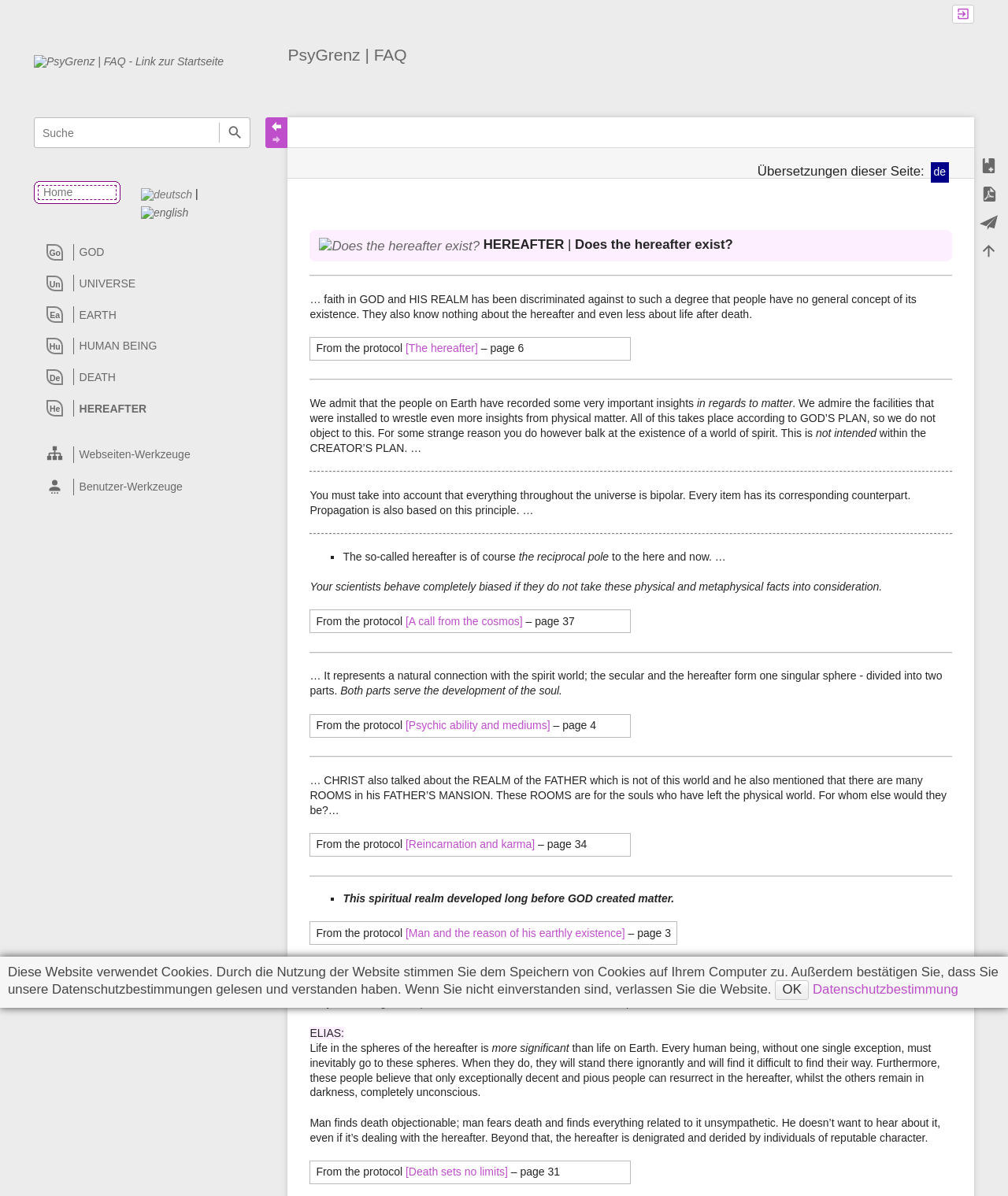Can you provide the bounding box coordinates for the element that should be clicked to implement the instruction: "Export page as PDF"?

[0.966, 0.151, 0.993, 0.174]